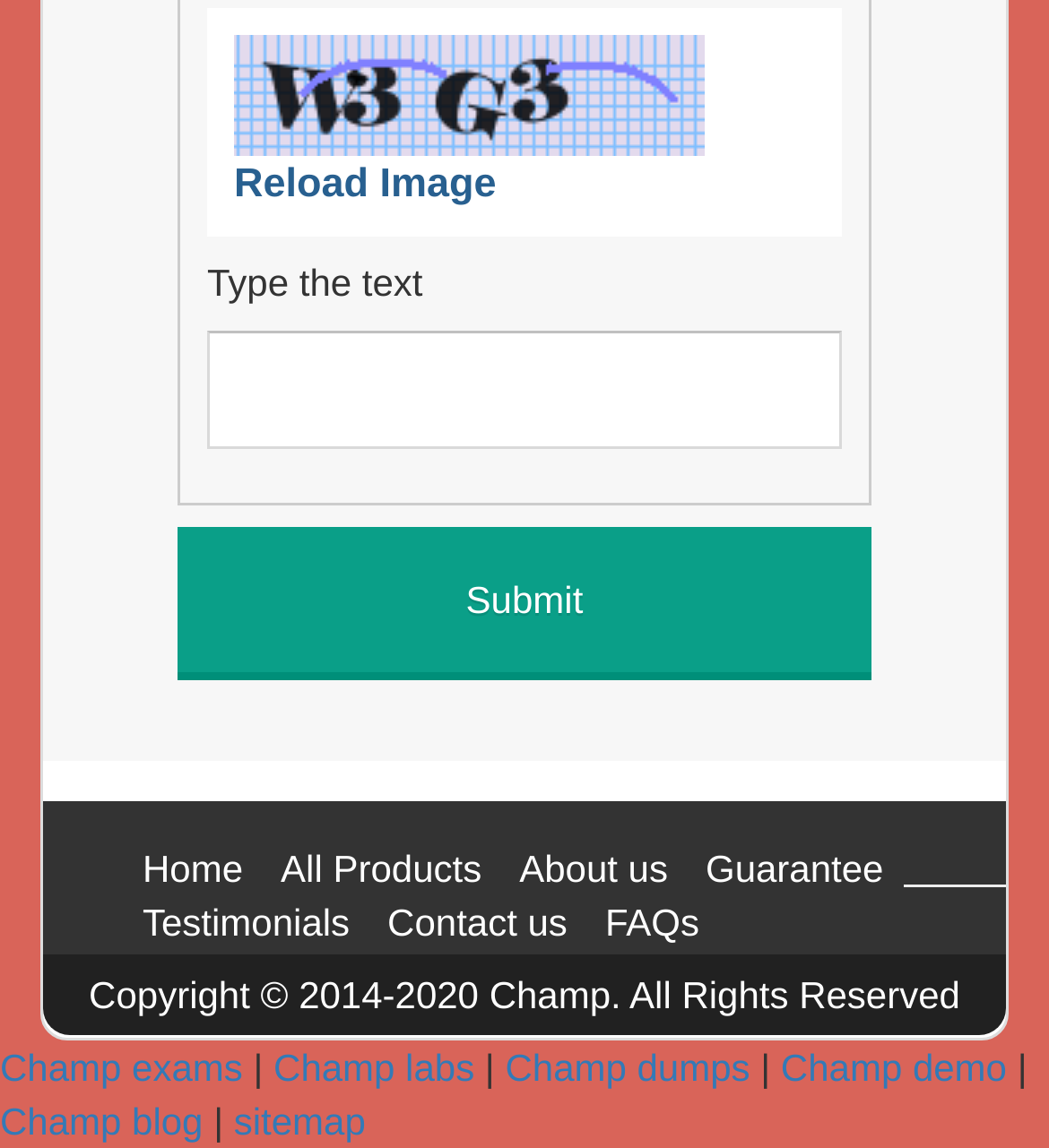Determine the bounding box coordinates for the area that needs to be clicked to fulfill this task: "Click on the link to read 'Why Your Mental Health Always Comes First'". The coordinates must be given as four float numbers between 0 and 1, i.e., [left, top, right, bottom].

None